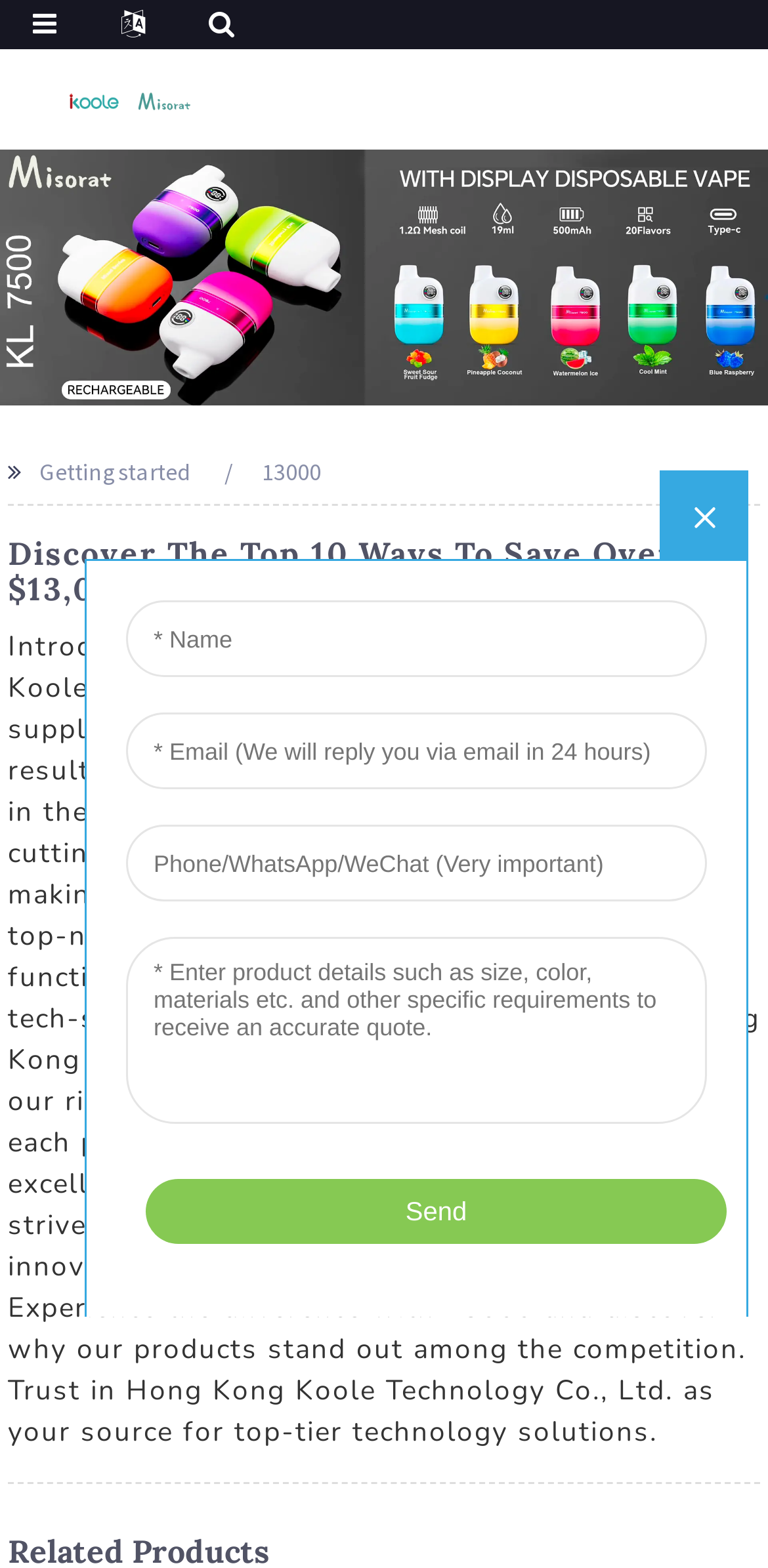Using the provided description 13000, find the bounding box coordinates for the UI element. Provide the coordinates in (top-left x, top-left y, bottom-right x, bottom-right y) format, ensuring all values are between 0 and 1.

[0.341, 0.291, 0.418, 0.31]